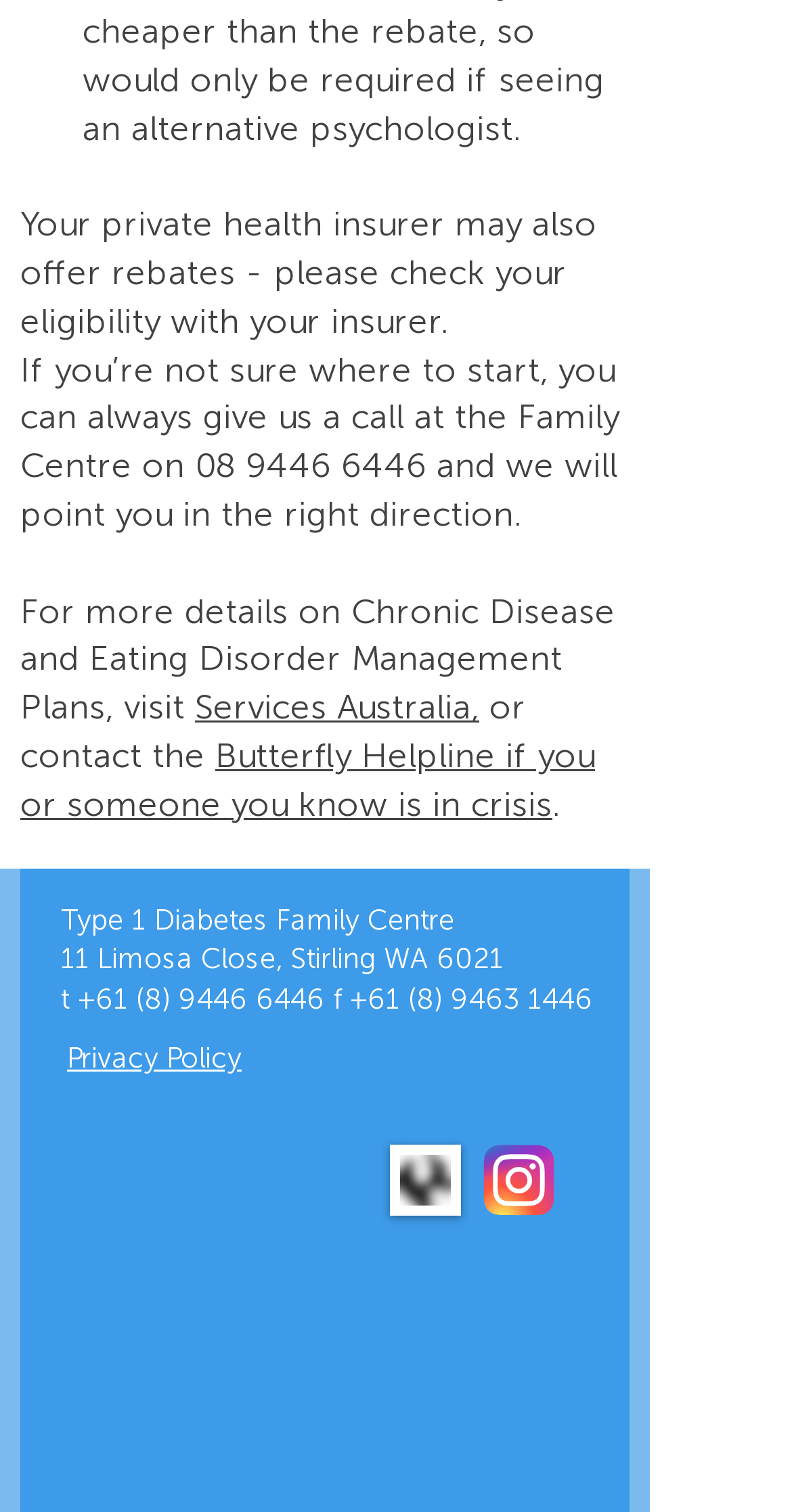What is the name of the helpline for crisis situations?
From the image, respond using a single word or phrase.

Butterfly Helpline